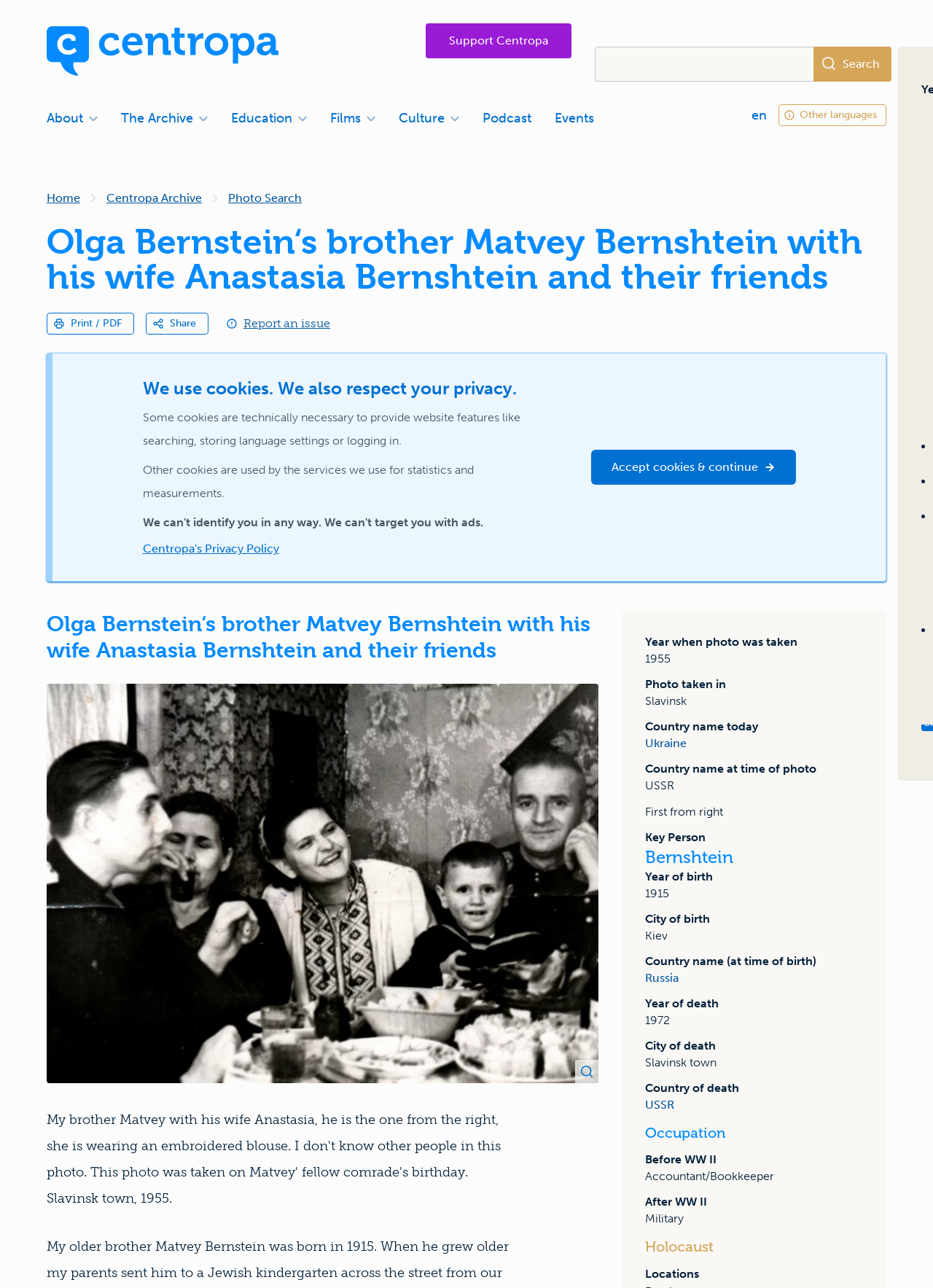Please give the bounding box coordinates of the area that should be clicked to fulfill the following instruction: "Search". The coordinates should be in the format of four float numbers from 0 to 1, i.e., [left, top, right, bottom].

[0.872, 0.036, 0.955, 0.063]